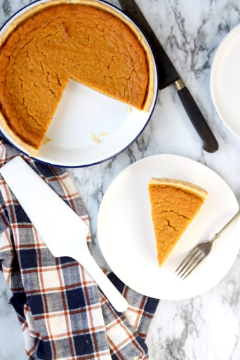Utilize the details in the image to give a detailed response to the question: Is the kitchen towel plain?

The caption describes the kitchen towel as 'plaid', which means it has a checked or crossed pattern, indicating that it is not plain.